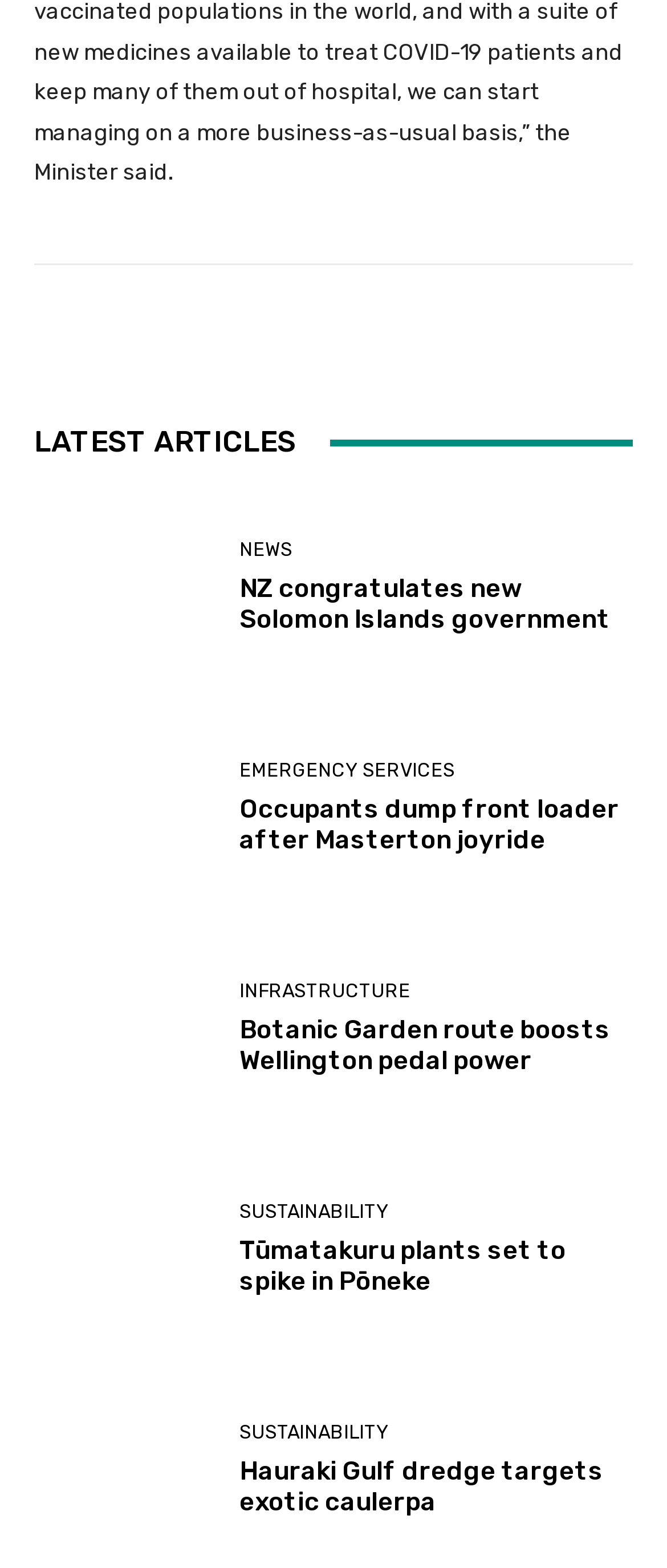Pinpoint the bounding box coordinates of the area that should be clicked to complete the following instruction: "Discover more about Tūmatakuru plants in Pōneke". The coordinates must be given as four float numbers between 0 and 1, i.e., [left, top, right, bottom].

[0.359, 0.788, 0.849, 0.827]